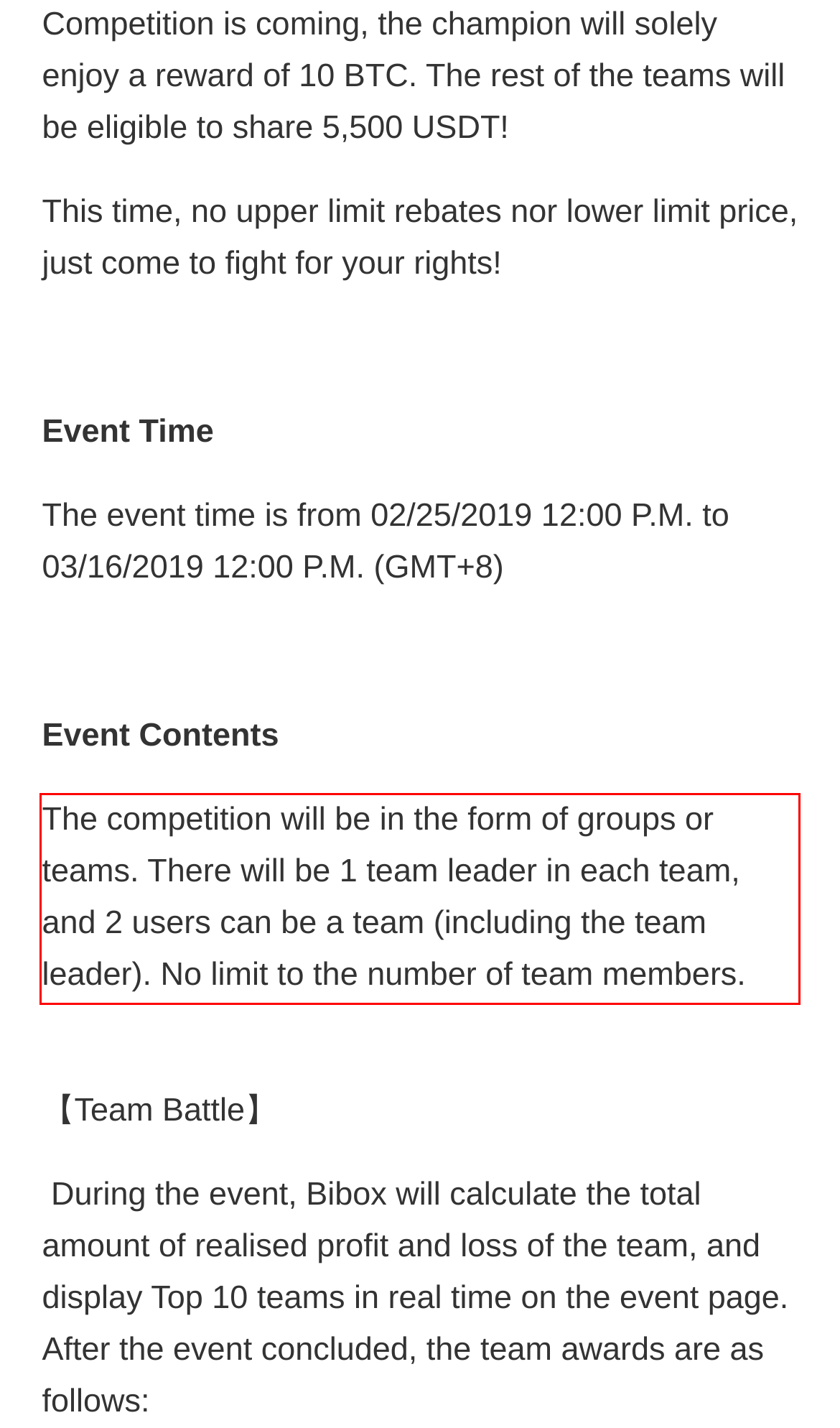Using the provided screenshot of a webpage, recognize the text inside the red rectangle bounding box by performing OCR.

The competition will be in the form of groups or teams. There will be 1 team leader in each team, and 2 users can be a team (including the team leader). No limit to the number of team members.